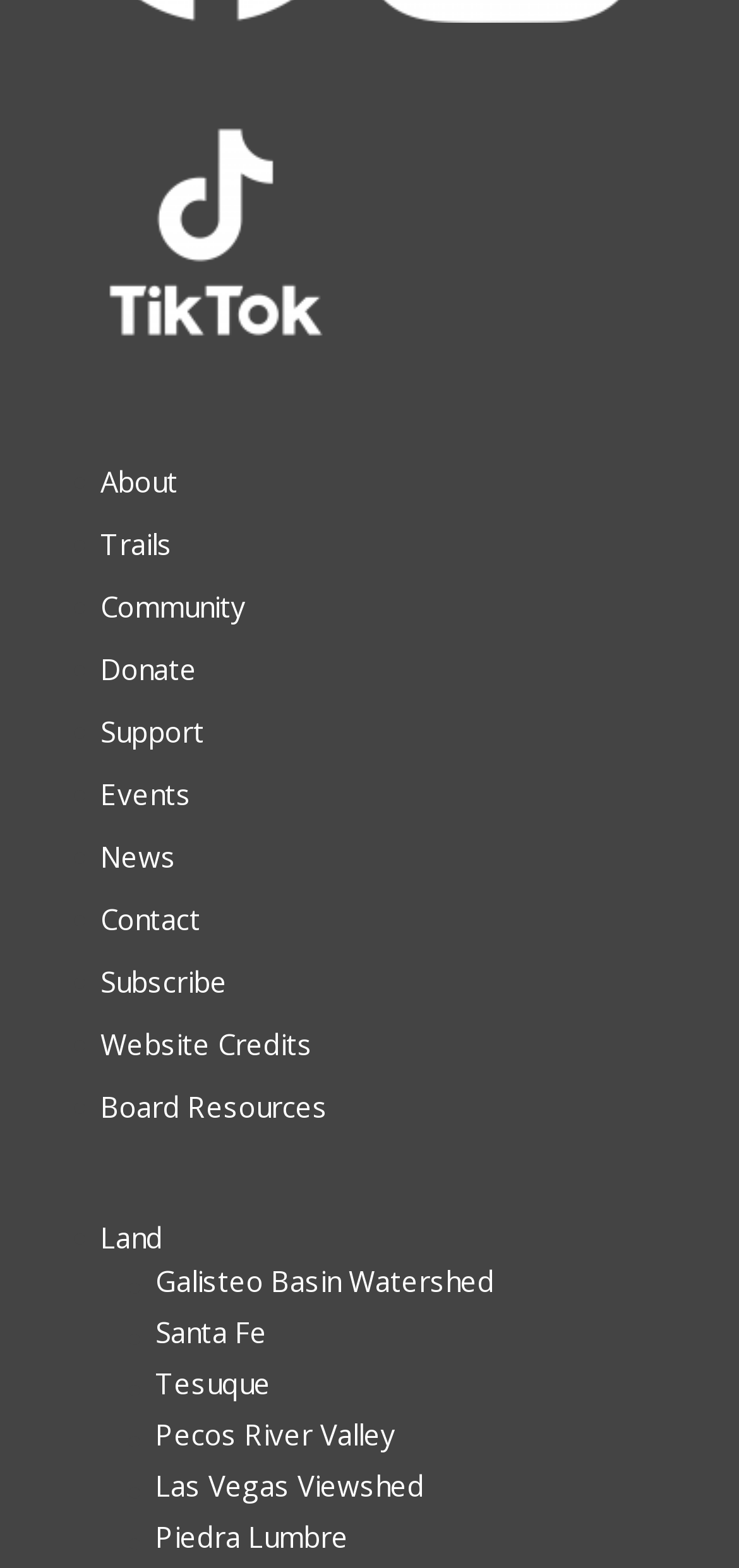How many links are in the top navigation menu?
Using the image, answer in one word or phrase.

11